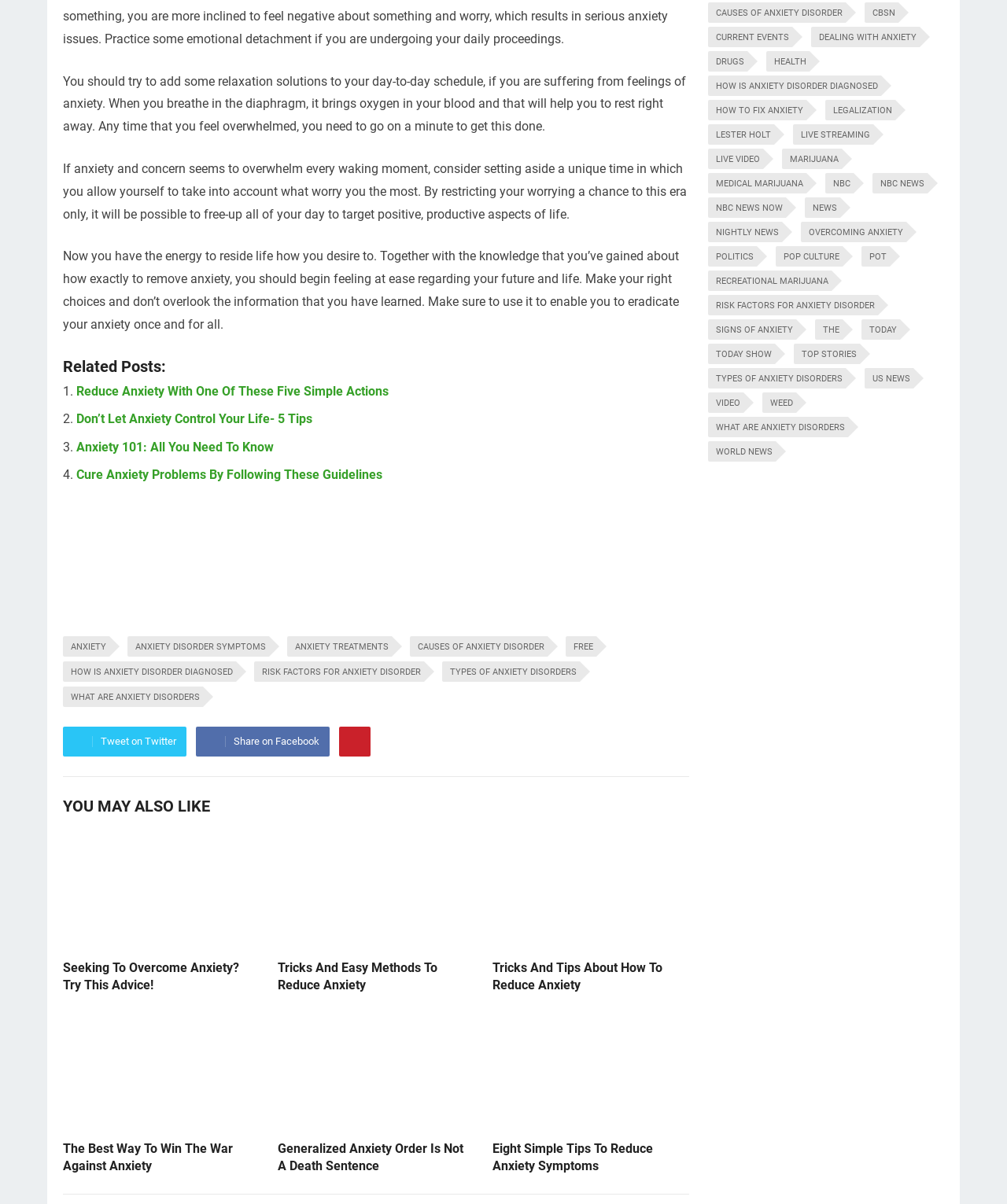Use the information in the screenshot to answer the question comprehensively: What is the 'YOU MAY ALSO LIKE' section?

The 'YOU MAY ALSO LIKE' section contains links to other articles or resources that may be of interest to users who are reading about anxiety. These articles include 'Seeking To Overcome Anxiety? Try This Advice!' and 'Tricks And Easy Methods To Reduce Anxiety'.